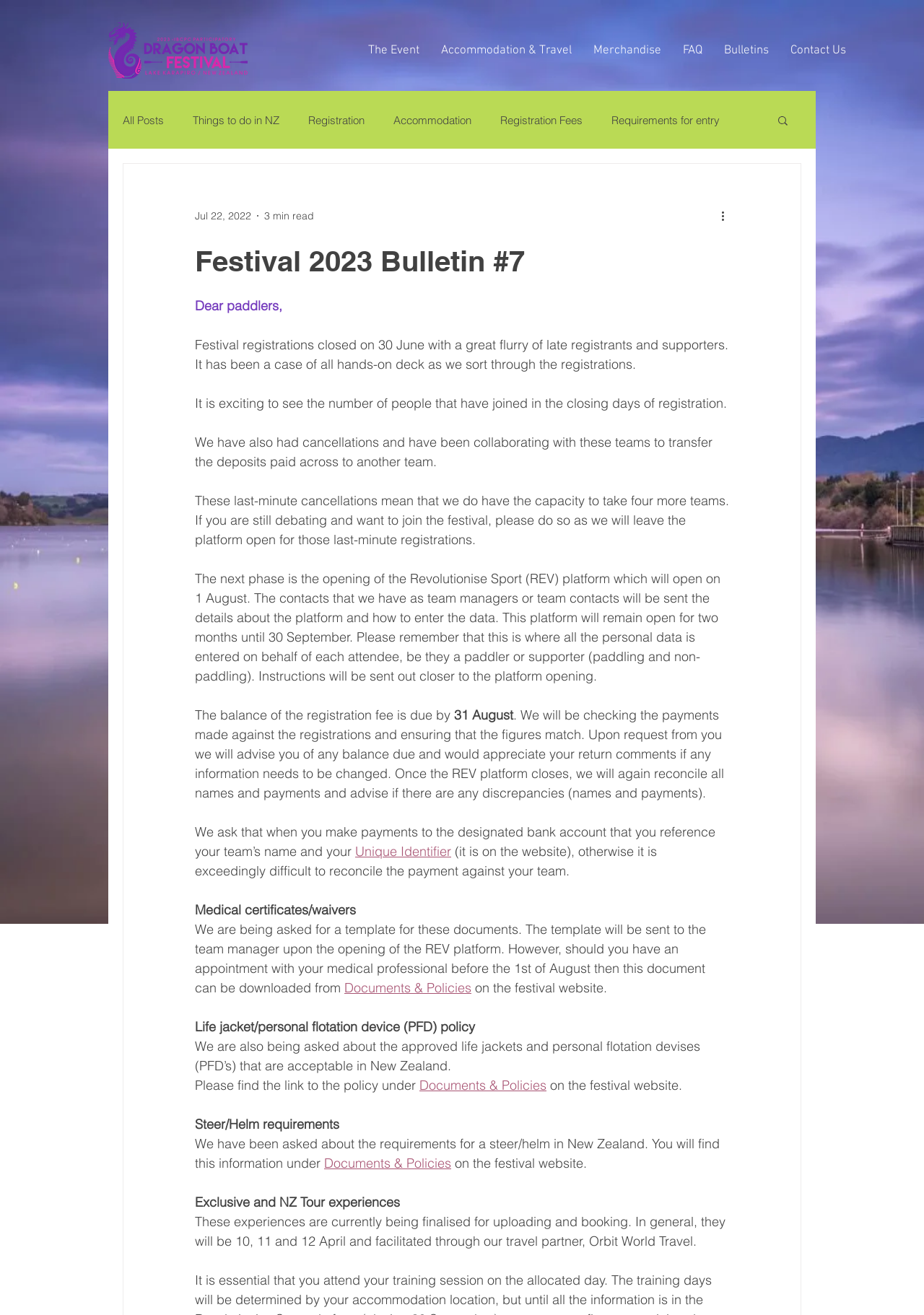Answer the question with a brief word or phrase:
How many more teams can be accommodated?

Four